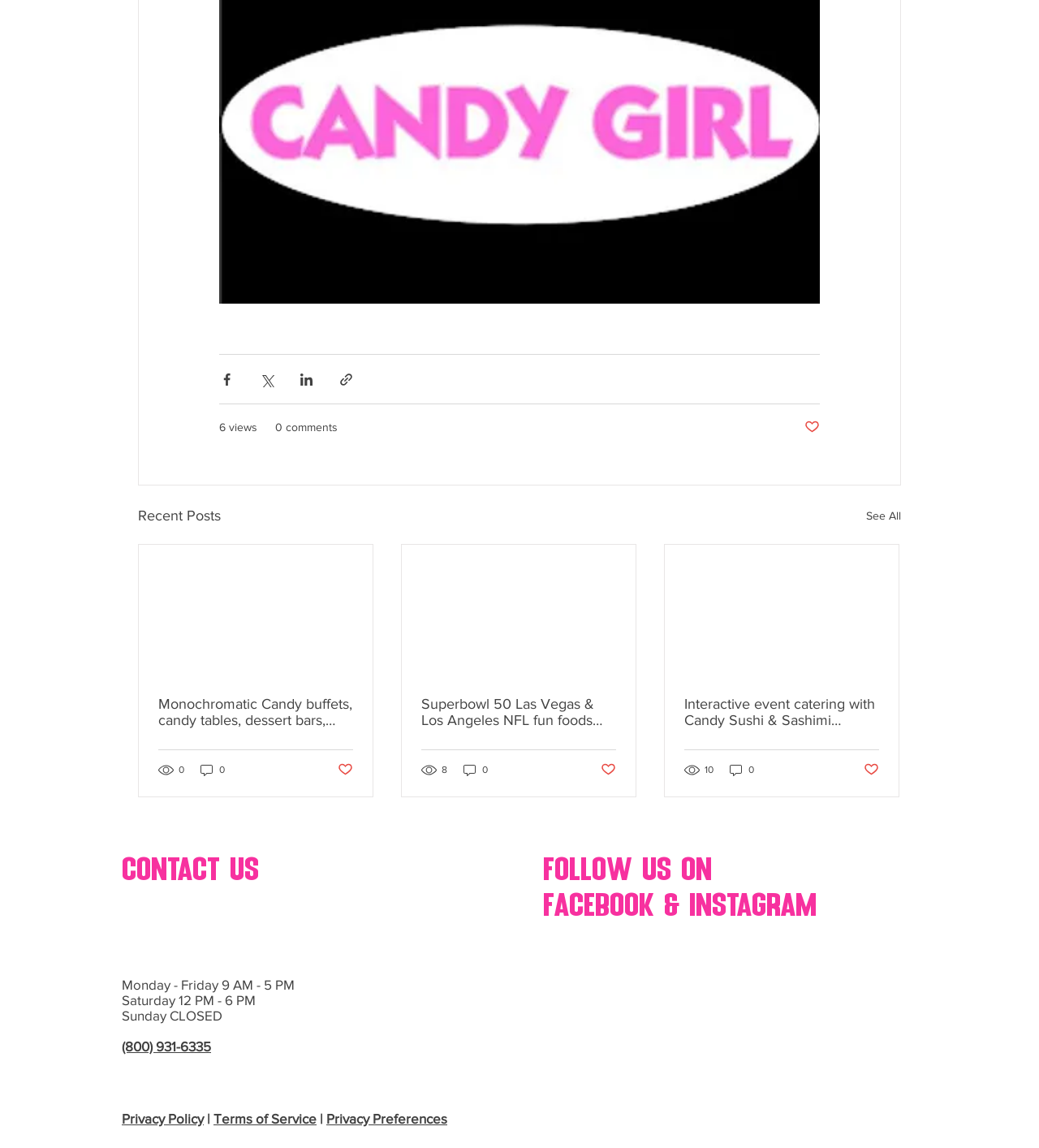Give a one-word or short phrase answer to the question: 
What are the business hours on Saturday?

12 PM - 6 PM